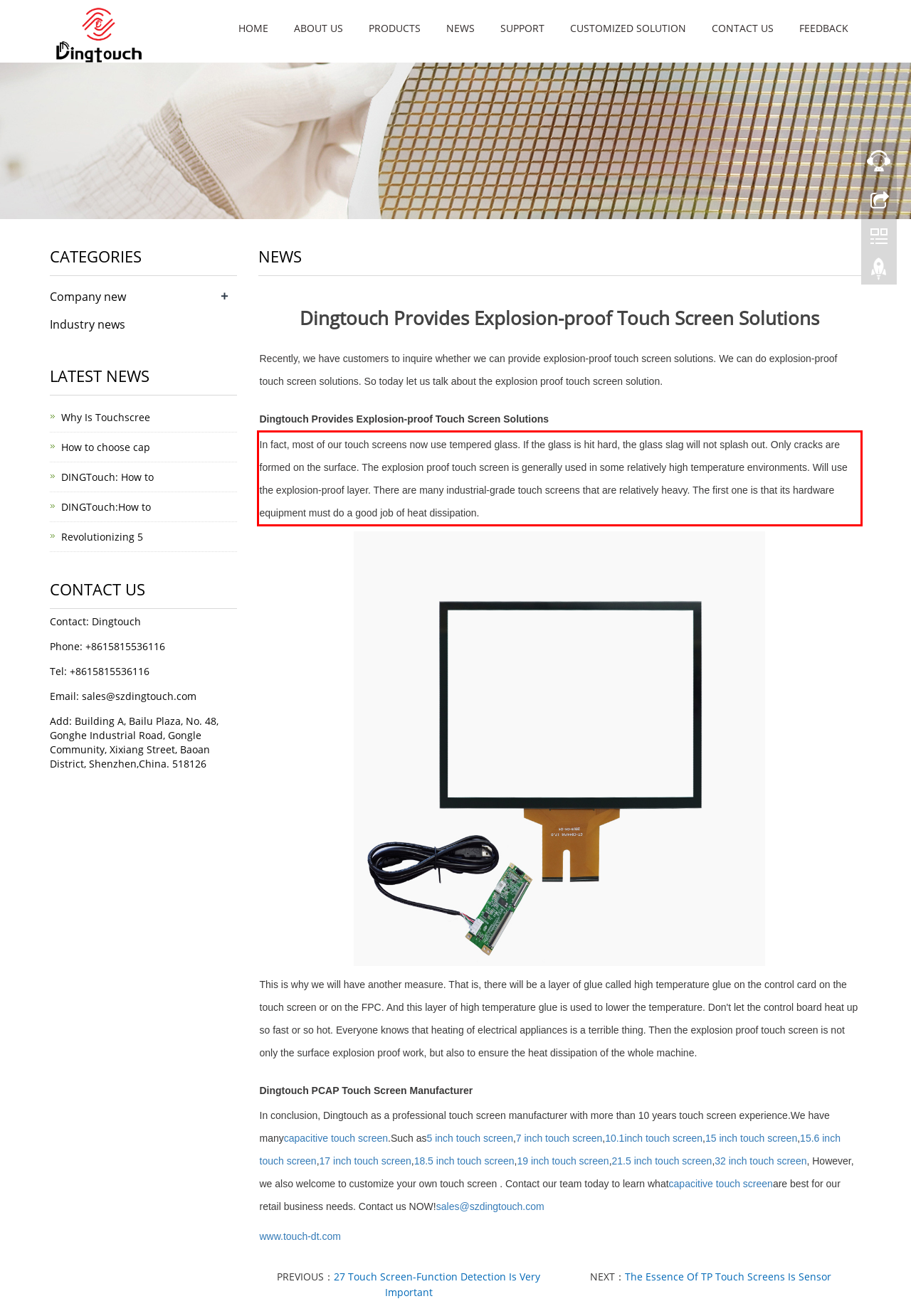Using OCR, extract the text content found within the red bounding box in the given webpage screenshot.

In fact, most of our touch screens now use tempered glass. If the glass is hit hard, the glass slag will not splash out. Only cracks are formed on the surface. The explosion proof touch screen is generally used in some relatively high temperature environments. Will use the explosion-proof layer. There are many industrial-grade touch screens that are relatively heavy. The first one is that its hardware equipment must do a good job of heat dissipation.